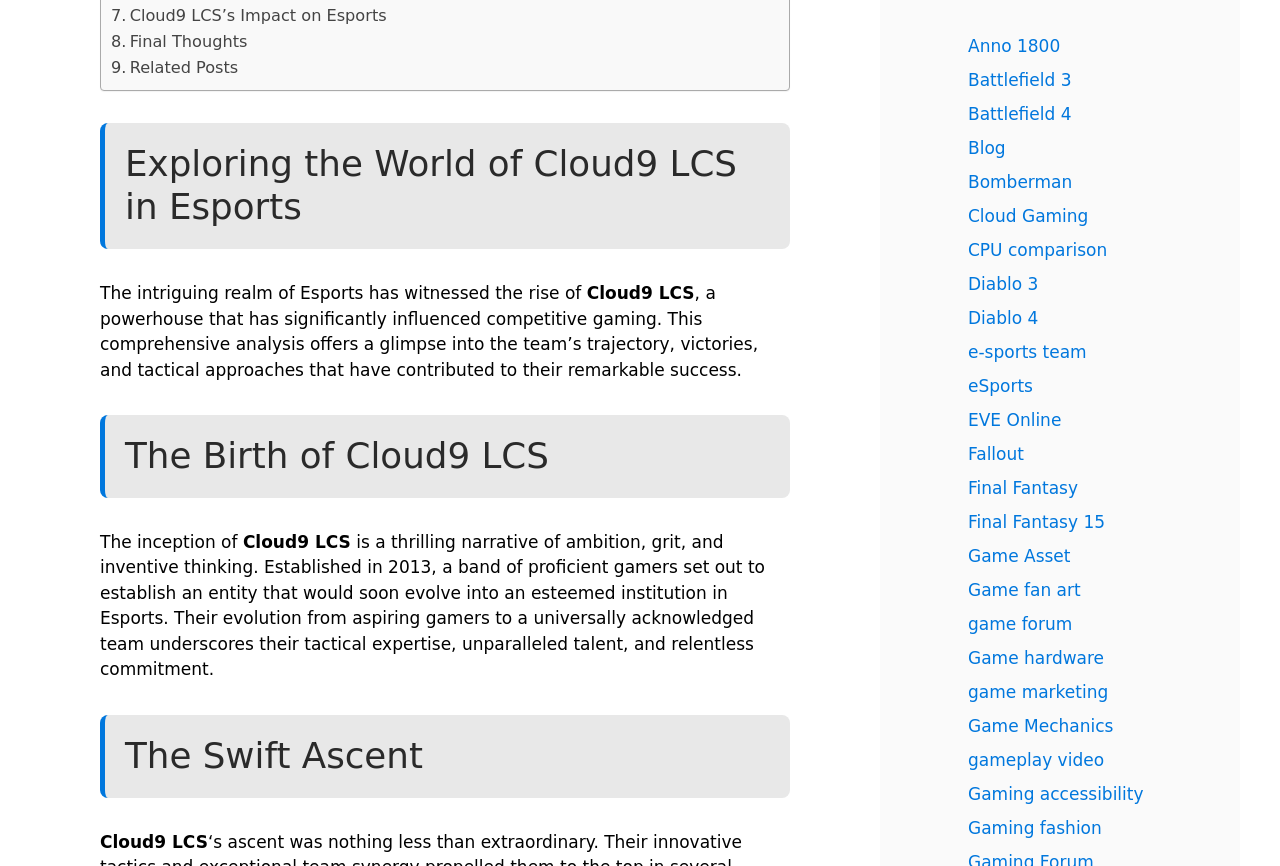Please identify the bounding box coordinates of the clickable region that I should interact with to perform the following instruction: "Explore the related posts". The coordinates should be expressed as four float numbers between 0 and 1, i.e., [left, top, right, bottom].

[0.087, 0.063, 0.186, 0.093]